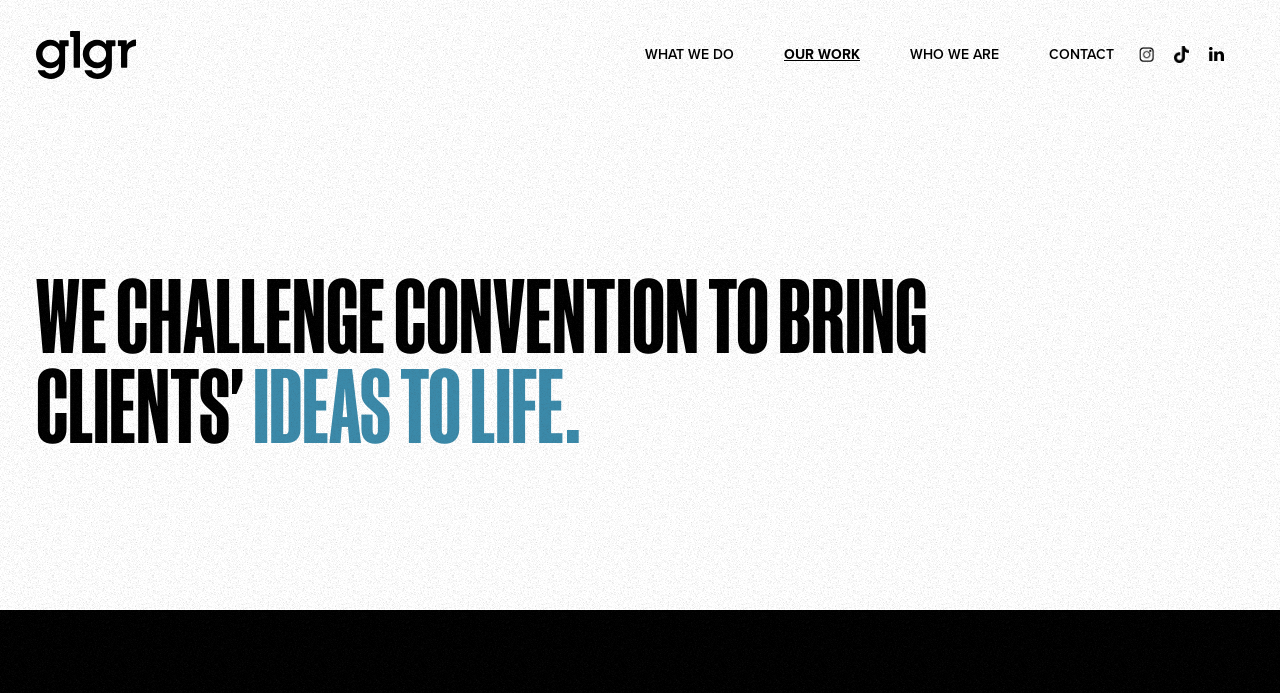Explain the webpage's design and content in an elaborate manner.

The webpage is titled "Our Work | GLGR | Experiential Marketing Agency" and appears to be a showcase of the agency's creative work. At the top left corner, there is a link to the "home" page. 

Across the top of the page, there are four main navigation links: "WHAT WE DO", "OUR WORK", "WHO WE ARE", and "CONTACT", which are evenly spaced and span almost the entire width of the page. 

To the right of the navigation links, there are three small, closely spaced links, likely representing social media profiles. 

Below the navigation links, there is a prominent heading that reads, "WE CHALLENGE CONVENTION TO BRING CLIENTS' IDEAS TO LIFE." This heading is centered and takes up a significant portion of the page's vertical space.